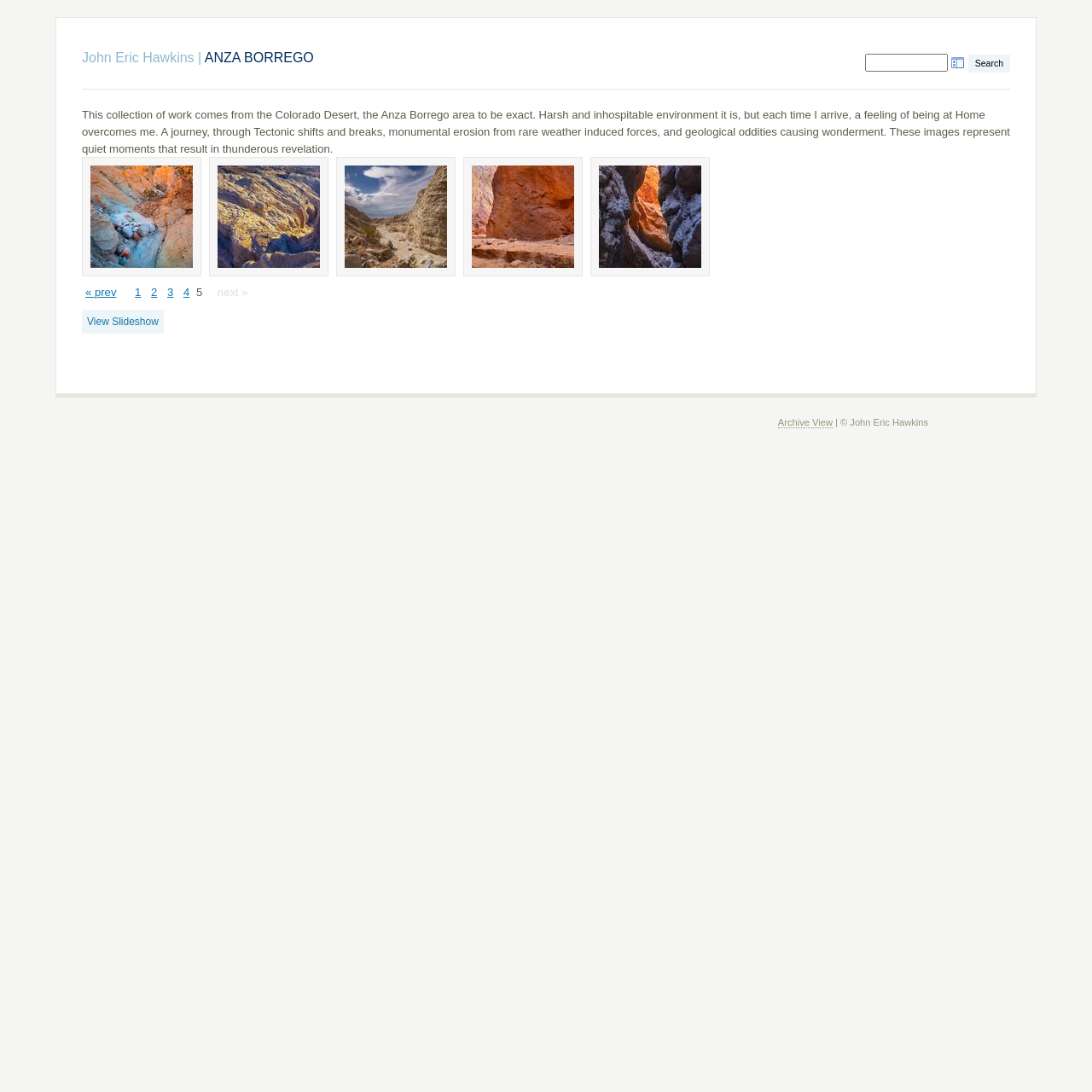How many images are displayed on this page?
Using the visual information, answer the question in a single word or phrase.

6